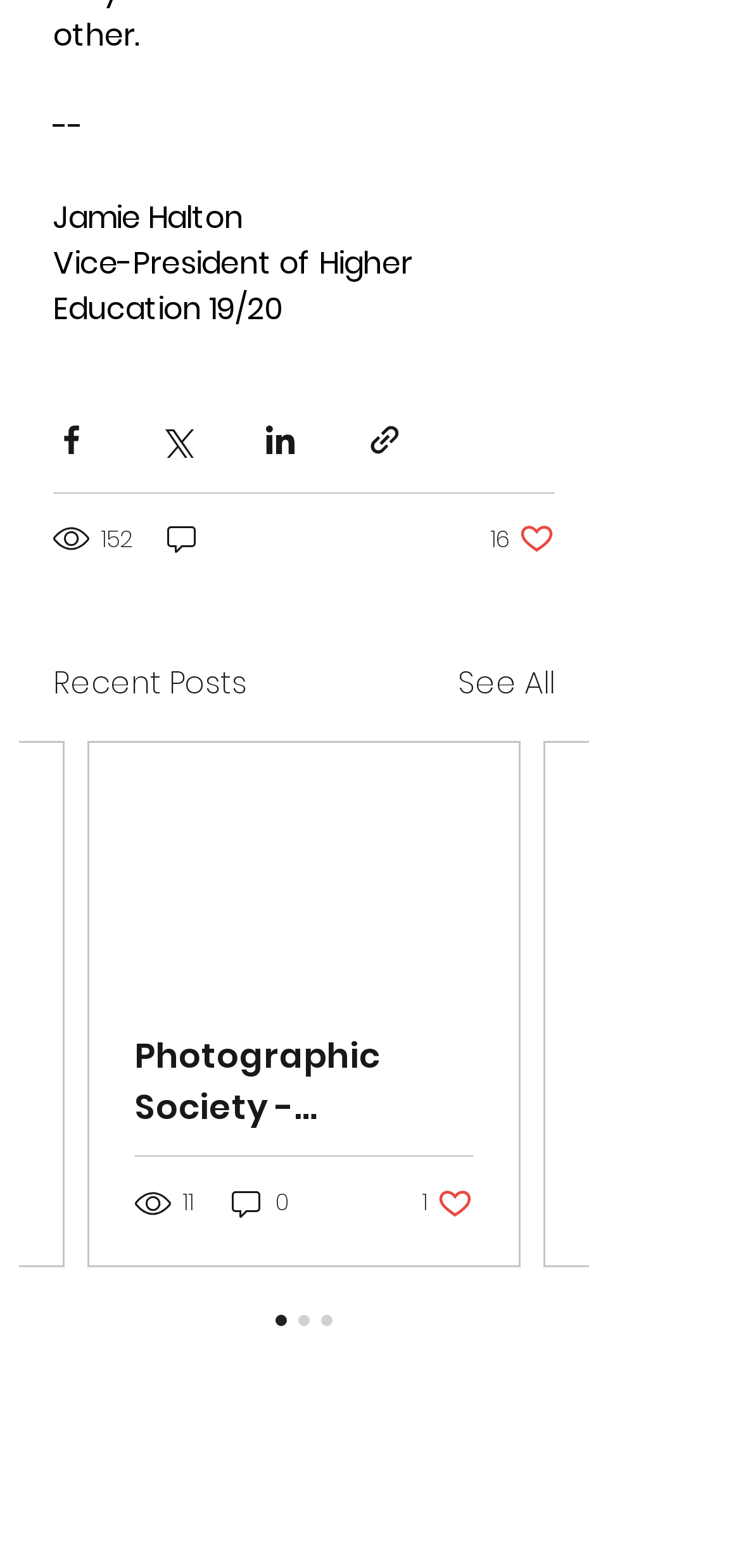Determine the bounding box coordinates for the clickable element required to fulfill the instruction: "Click the 'CONNECT WITH US' button". Provide the coordinates as four float numbers between 0 and 1, i.e., [left, top, right, bottom].

None